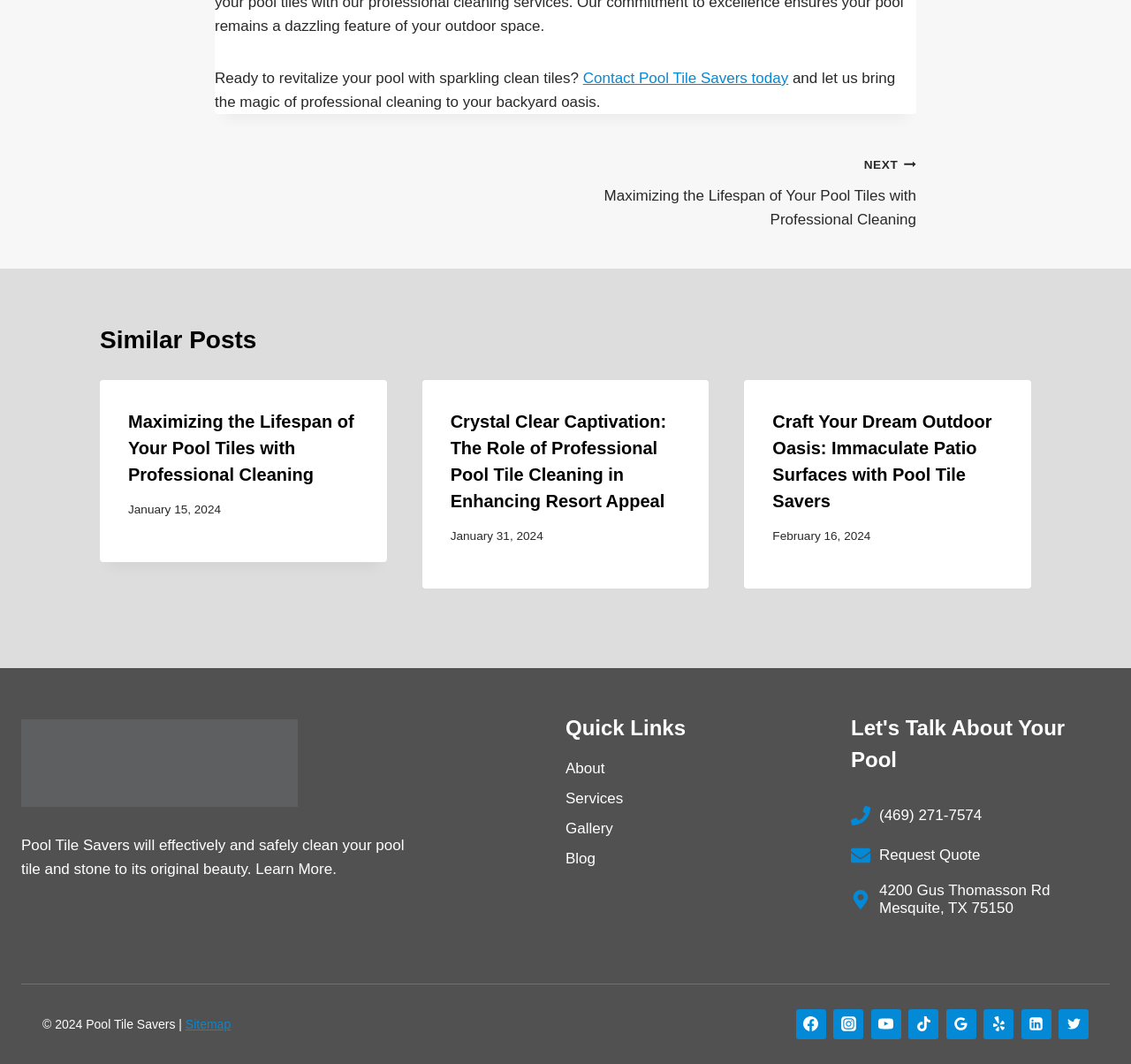What is the main service offered by Pool Tile Savers? Examine the screenshot and reply using just one word or a brief phrase.

Pool tile cleaning